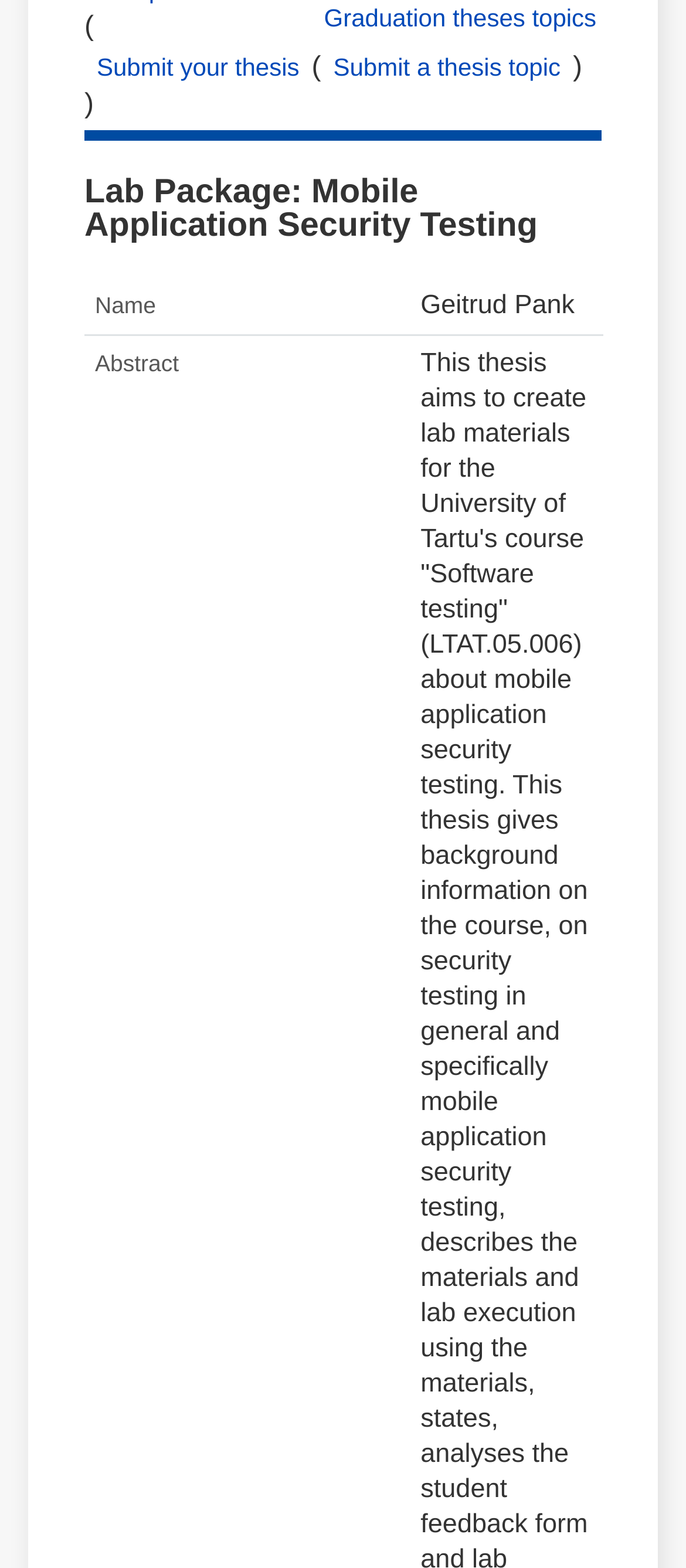Predict the bounding box of the UI element based on this description: "Submit a thesis topic".

[0.468, 0.027, 0.835, 0.058]